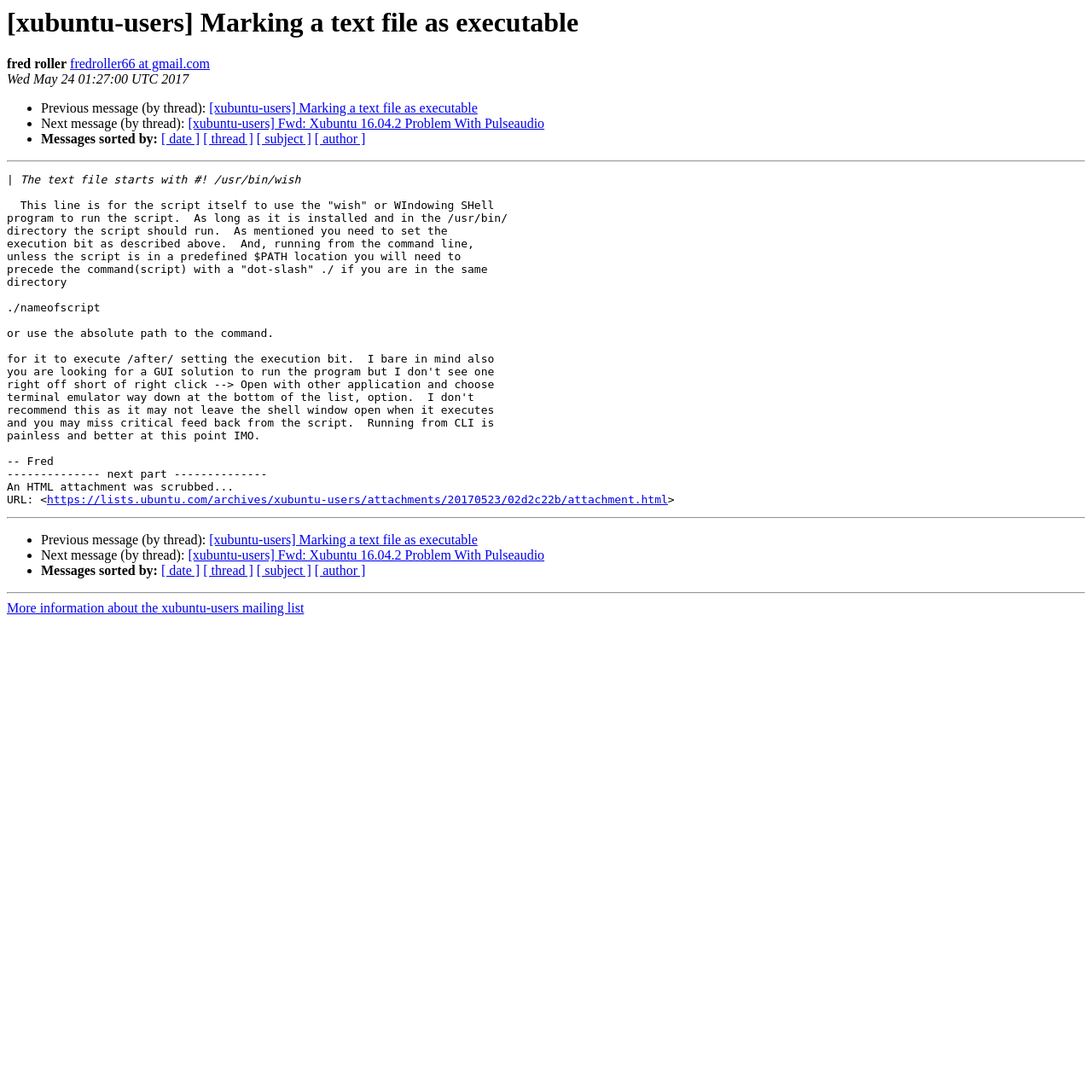Please provide a comprehensive response to the question based on the details in the image: What is the subject of the previous message?

The subject of the previous message is 'Fwd: Xubuntu 16.04.2 Problem With Pulseaudio', as indicated by the link text 'Fwd: Xubuntu 16.04.2 Problem With Pulseaudio' below the 'Previous message (by thread):' text.